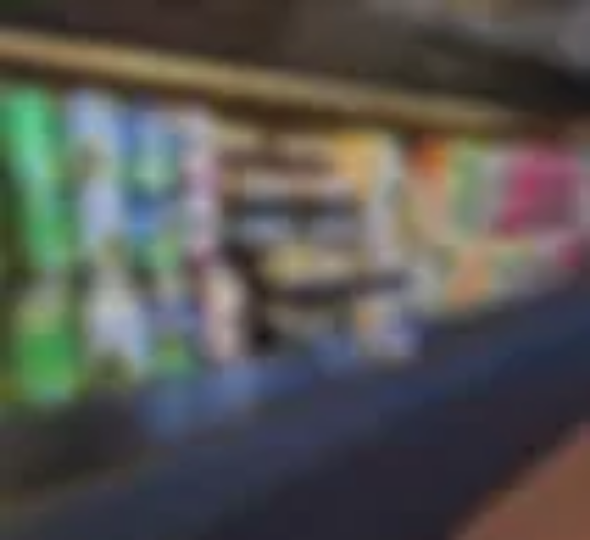Explain what is happening in the image with as much detail as possible.

The image showcases a vibrant display of various drink options lined up on a shelf. The drinks range in color and packaging, suggesting a diverse selection that may include sodas, juices, or other refreshing beverages. The background appears to have a warm, inviting tone, enhancing the appeal of the beverages on display. The arrangement of the drinks indicates an organized presentation, likely aimed at enticing customers exploring the menu. This visual perfectly complements the theme of "Drinks, Salads & Tiramisu," hinting at a delightful dining experience.